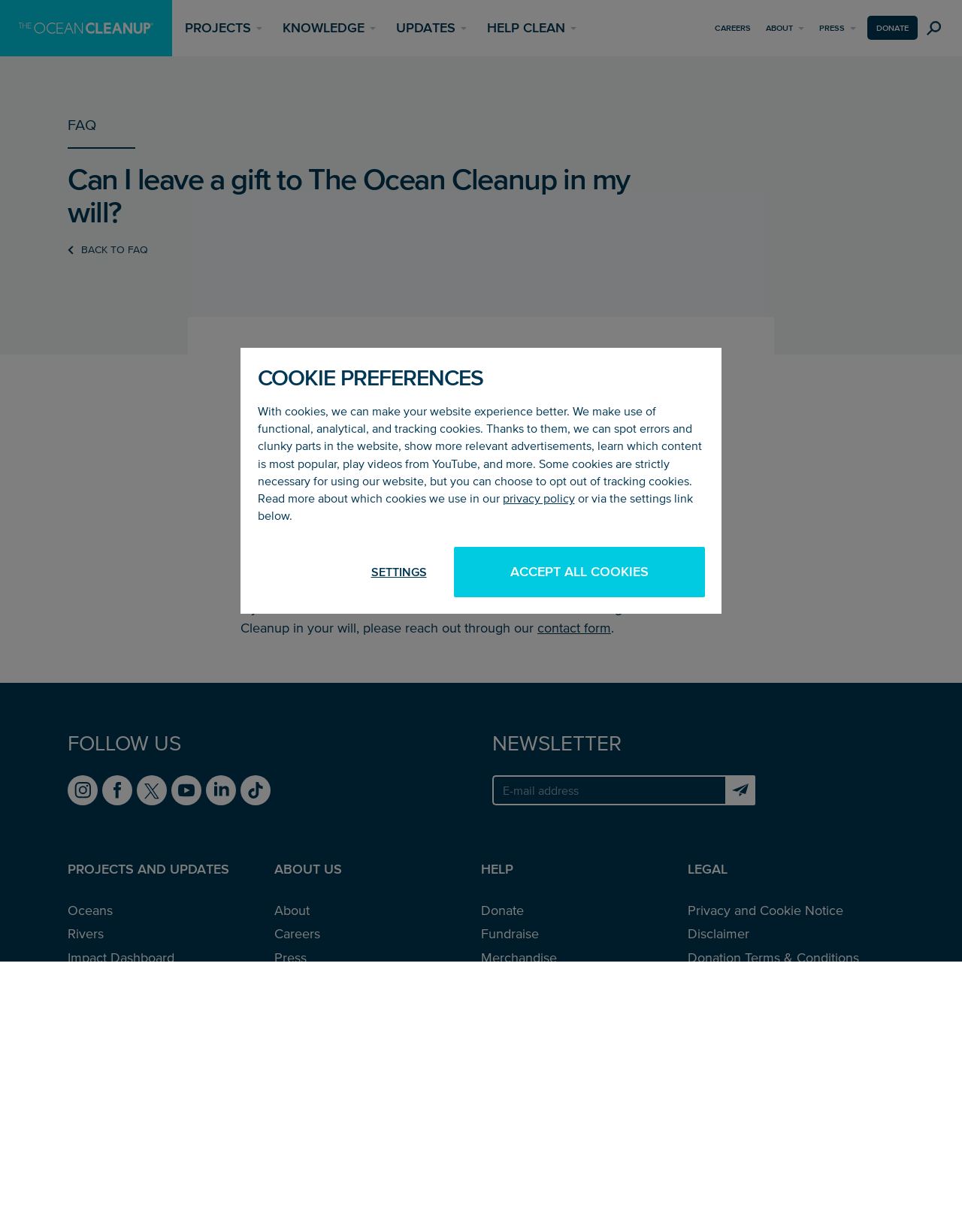Give the bounding box coordinates for this UI element: "Research". The coordinates should be four float numbers between 0 and 1, arranged as [left, top, right, bottom].

[0.07, 0.825, 0.127, 0.845]